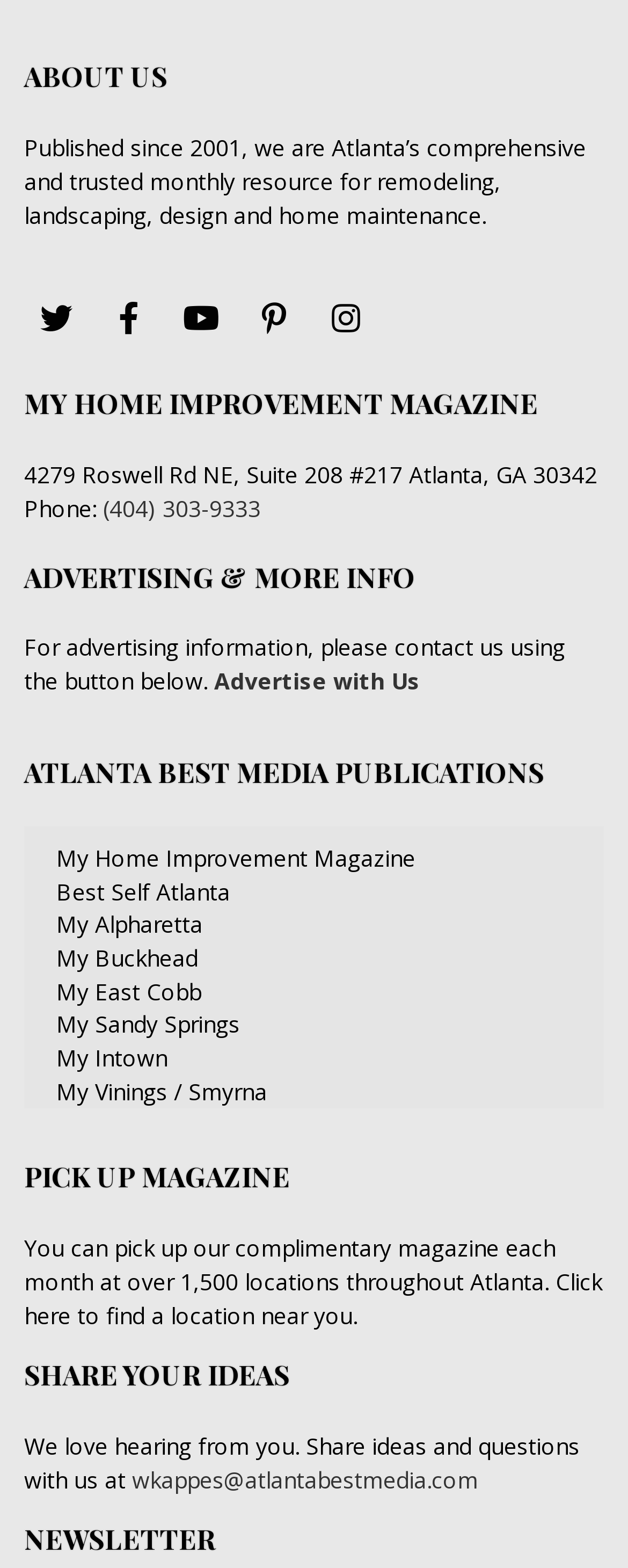What is the phone number of the magazine?
With the help of the image, please provide a detailed response to the question.

The phone number of the magazine can be found in the section 'MY HOME IMPROVEMENT MAGAZINE', which lists the contact information, including the phone number '(404) 303-9333'.